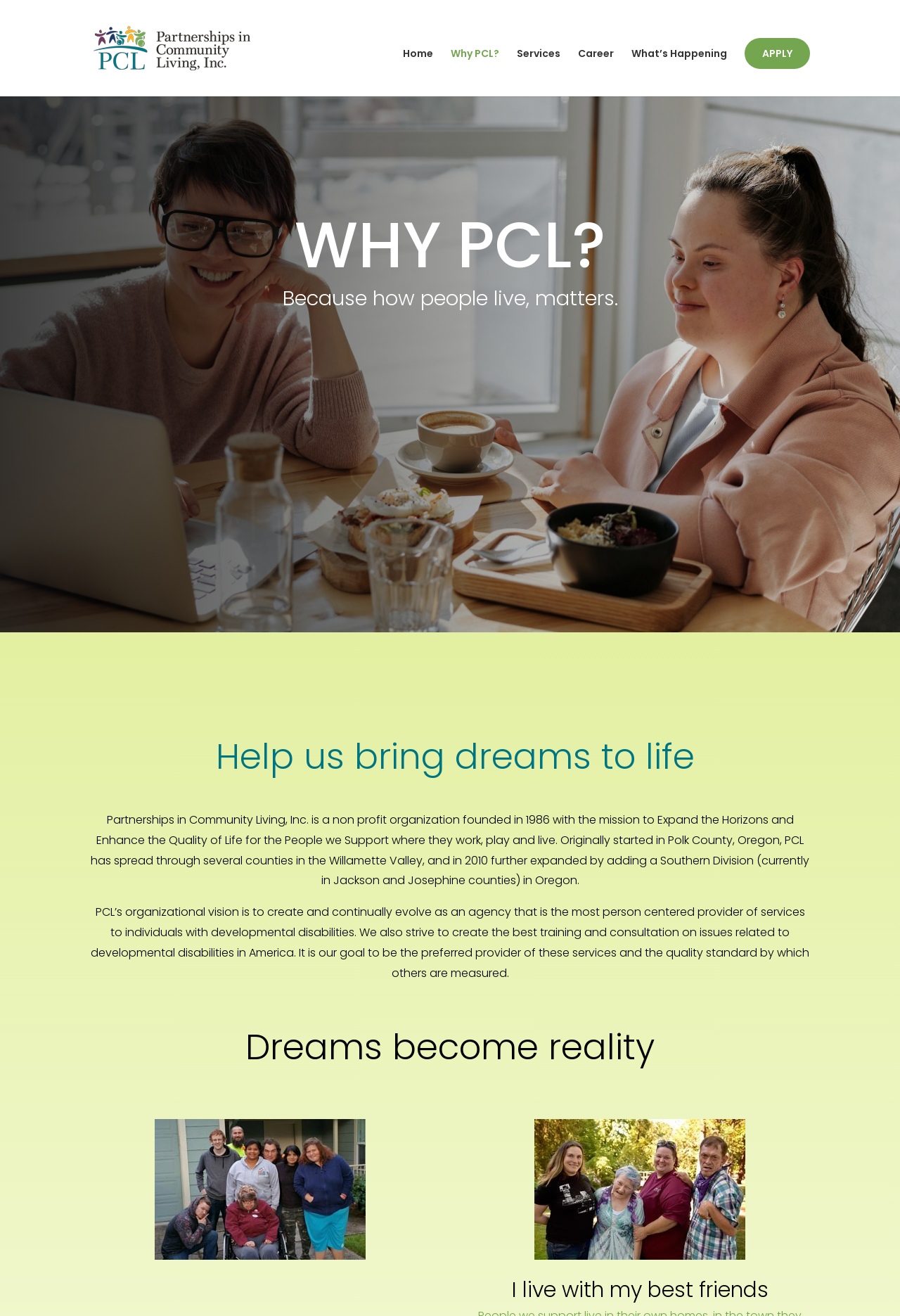Give a one-word or short phrase answer to the question: 
How many images are on the webpage?

3